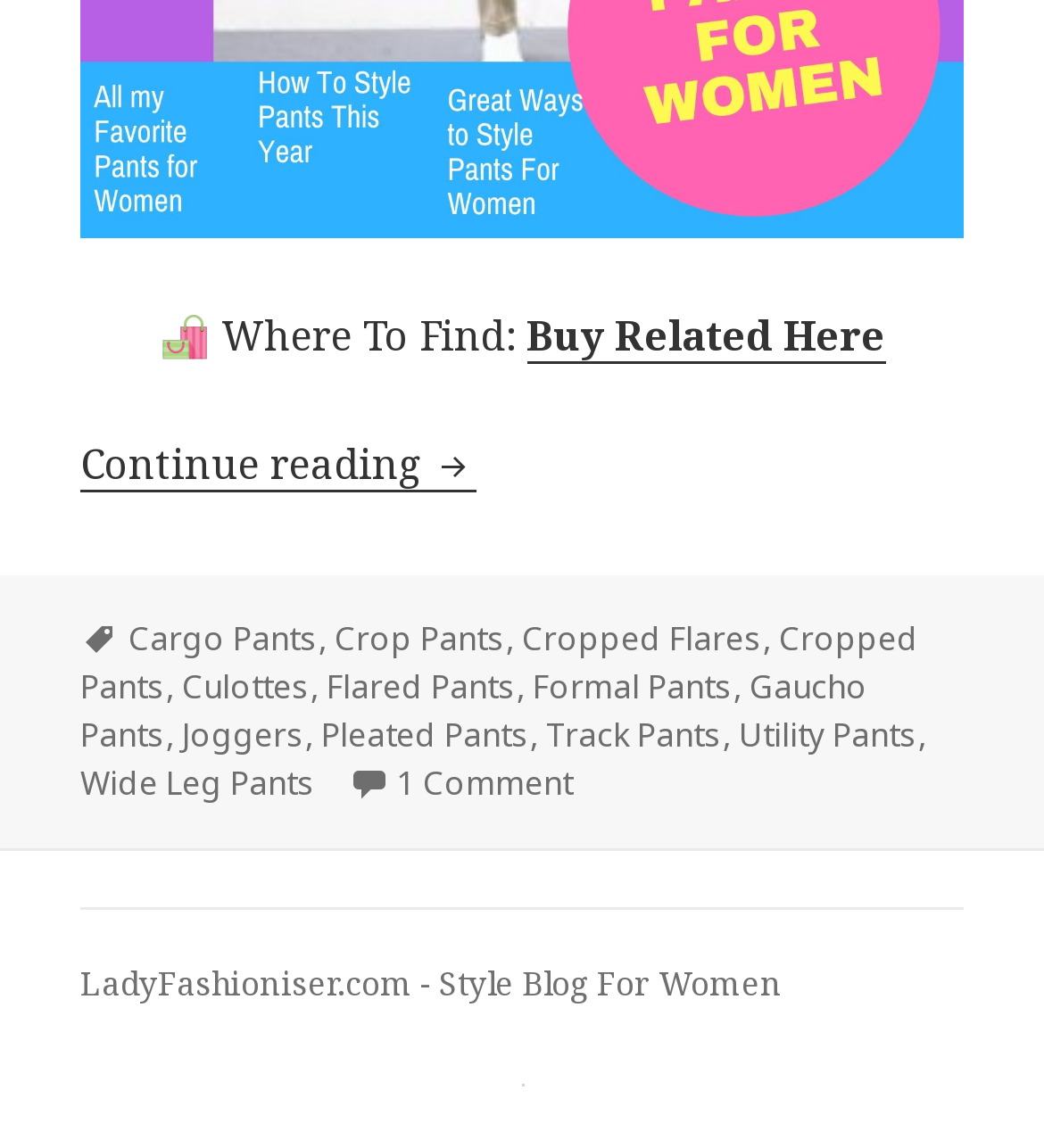Find the bounding box coordinates of the area that needs to be clicked in order to achieve the following instruction: "Explore 'Cargo Pants'". The coordinates should be specified as four float numbers between 0 and 1, i.e., [left, top, right, bottom].

[0.123, 0.536, 0.305, 0.578]